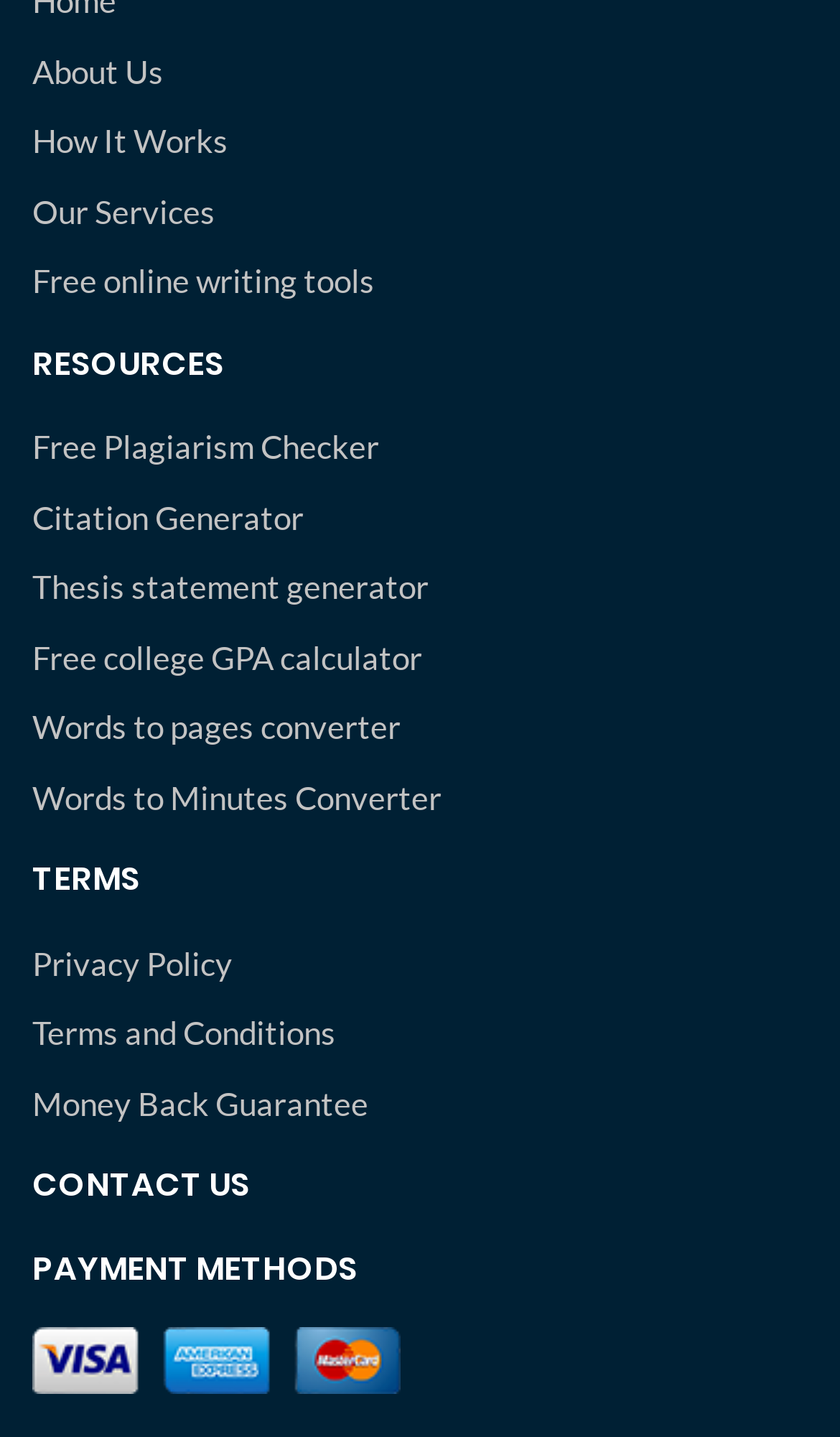Identify the bounding box of the UI element described as follows: "Words to Minutes Converter". Provide the coordinates as four float numbers in the range of 0 to 1 [left, top, right, bottom].

[0.038, 0.538, 0.962, 0.572]